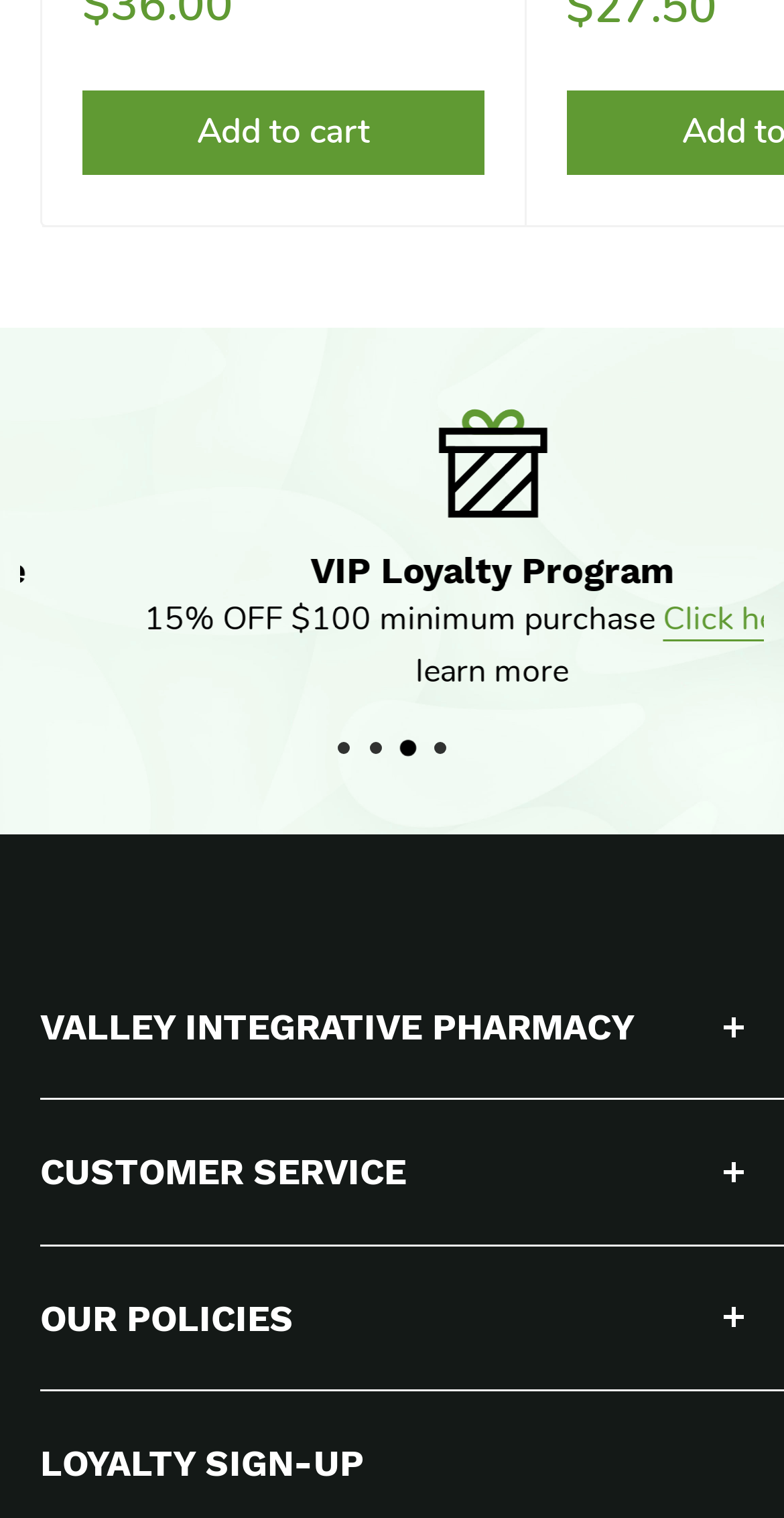Answer the question below with a single word or a brief phrase: 
What is the purpose of the 'Click here' link?

To learn more about VIP Loyalty Program